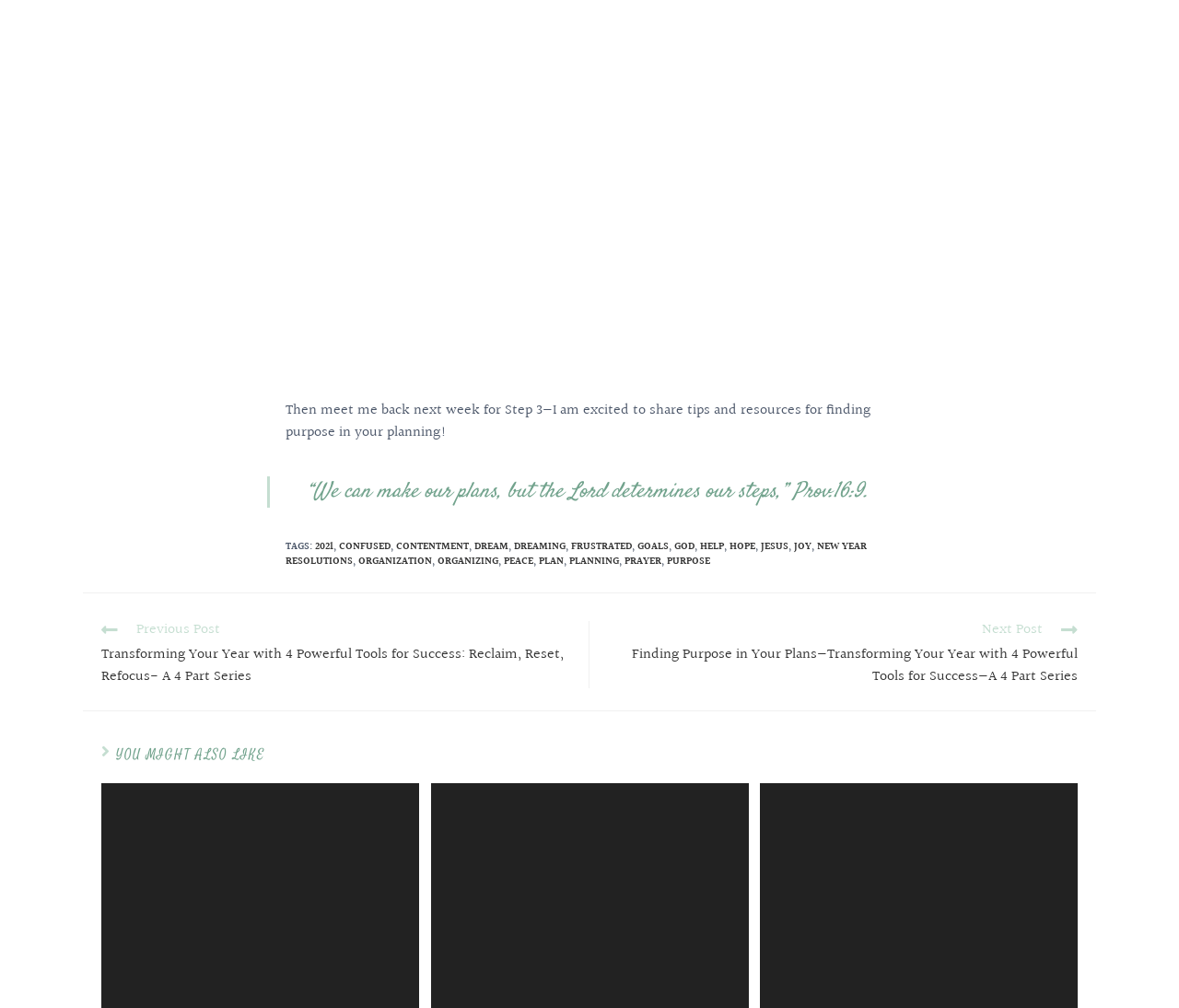Using details from the image, please answer the following question comprehensively:
What is the symbol used in the 'YOU MIGHT ALSO LIKE' section?

The 'YOU MIGHT ALSO LIKE' section is denoted by a symbol , which is a heart symbol, indicating that the author is recommending related content that the reader might like.